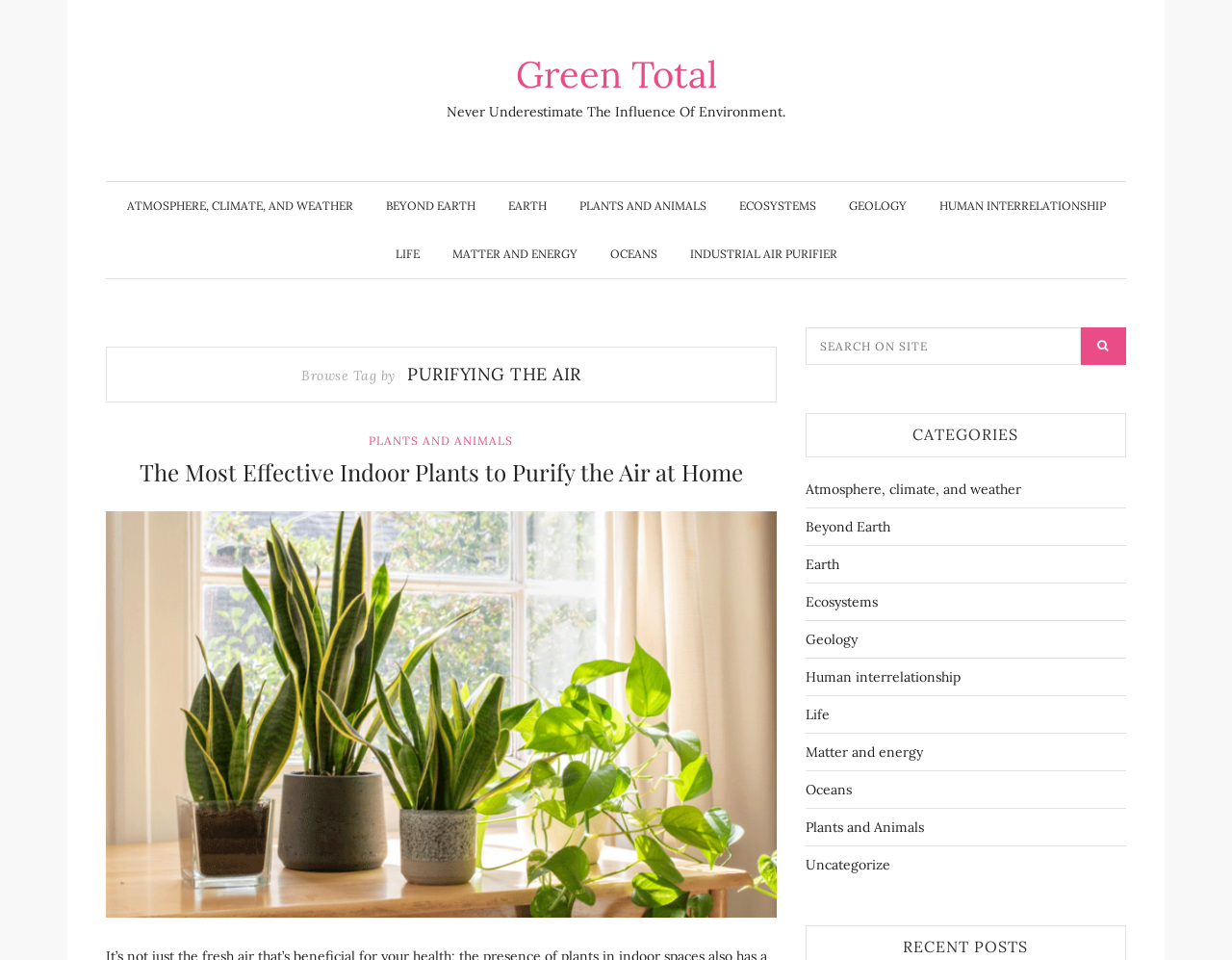Please provide a comprehensive response to the question below by analyzing the image: 
What is the purpose of the search box?

The search box has a placeholder text 'Search on site' which suggests that the purpose of the search box is to search for content within the website.